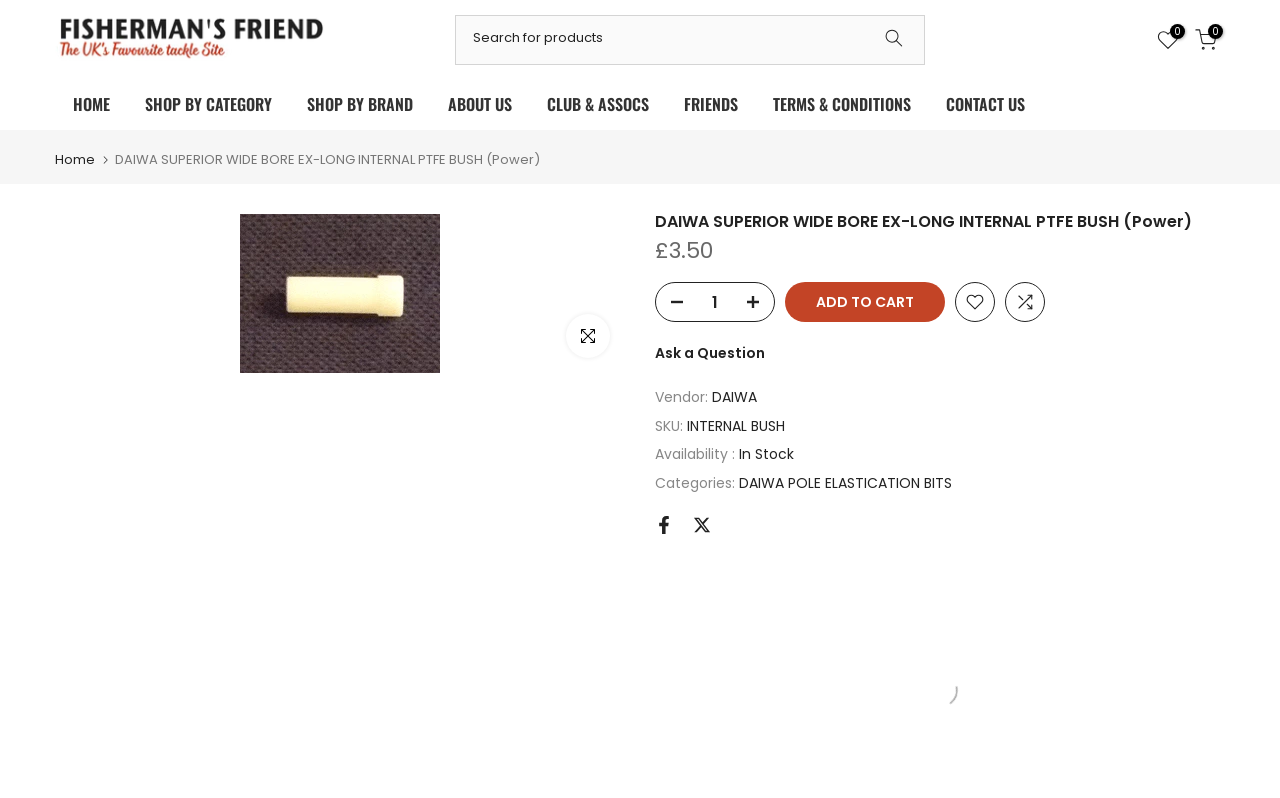Given the content of the image, can you provide a detailed answer to the question?
What is the price of the DAIWA SUPERIOR WIDE BORE EX-LONG INTERNAL PTFE BUSH?

I found the price by looking at the text '£3.50' which is located below the product name 'DAIWA SUPERIOR WIDE BORE EX-LONG INTERNAL PTFE BUSH (Power)'.